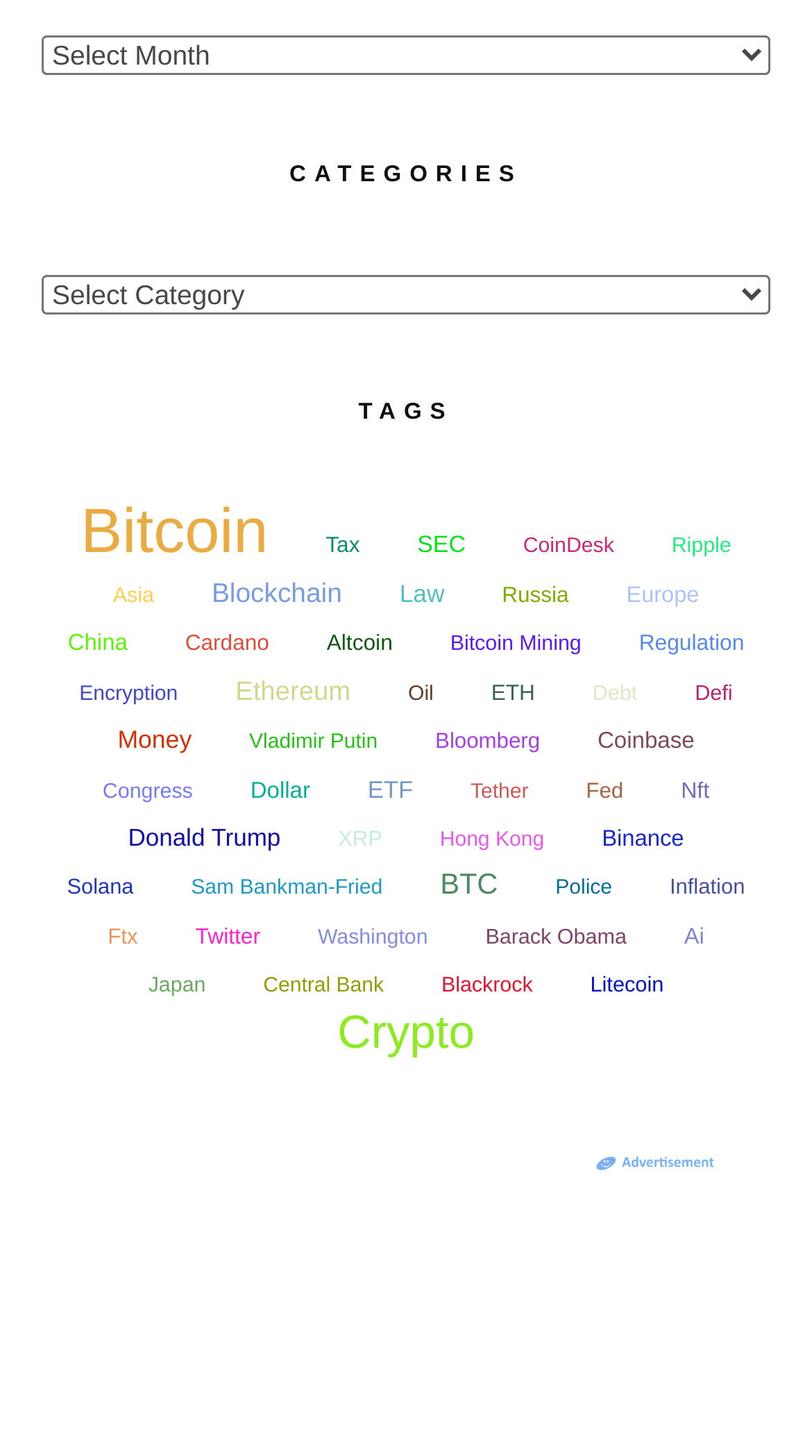What is the bounding box coordinate of the 'Bitcoin' link?
Look at the image and respond with a one-word or short phrase answer.

[0.074, 0.394, 0.356, 0.451]